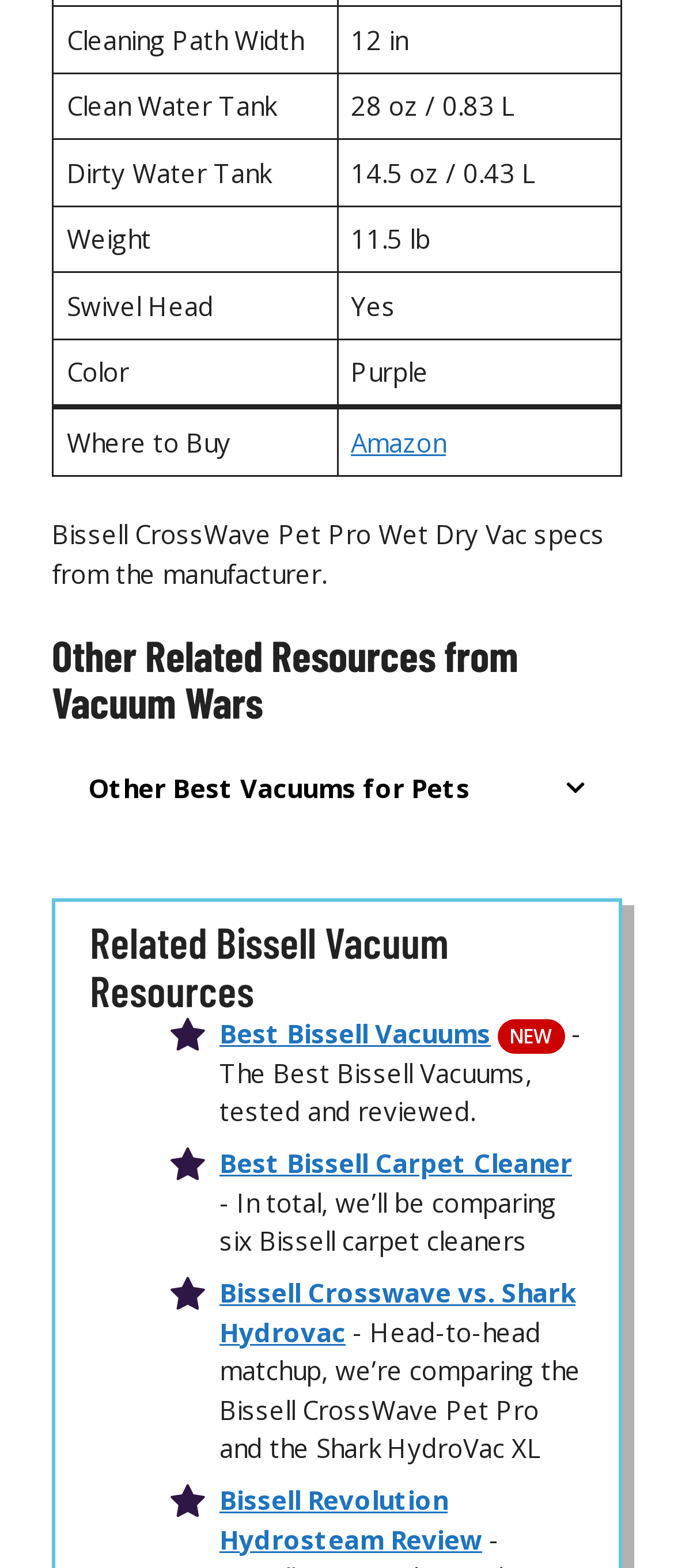Use a single word or phrase to answer the following:
What is the weight of Bissell CrossWave Pet Pro?

11.5 lb